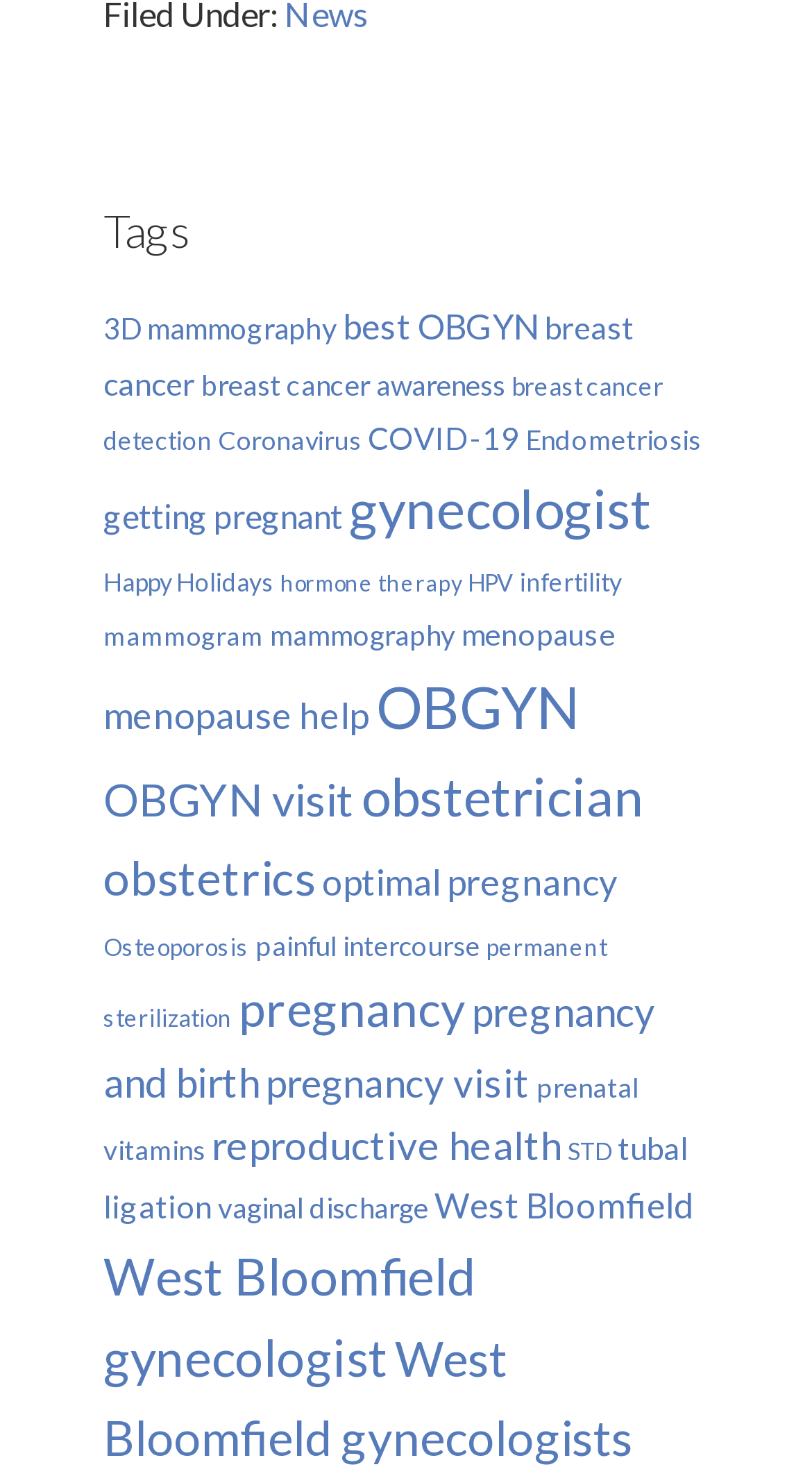What is the primary sidebar about?
From the screenshot, supply a one-word or short-phrase answer.

Tags